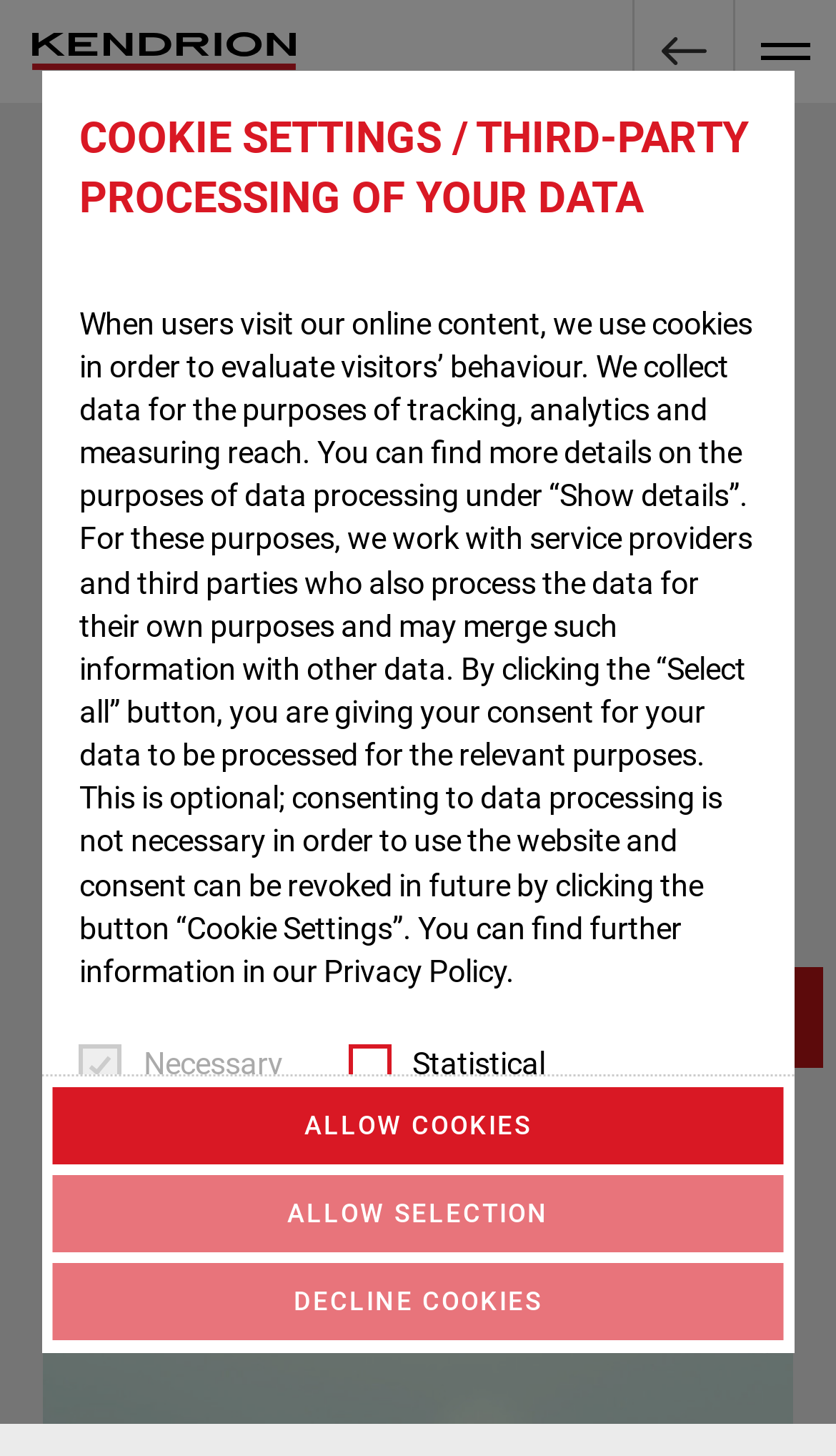Identify the bounding box coordinates of the clickable region to carry out the given instruction: "Click the link to show details".

[0.703, 0.891, 0.906, 0.921]